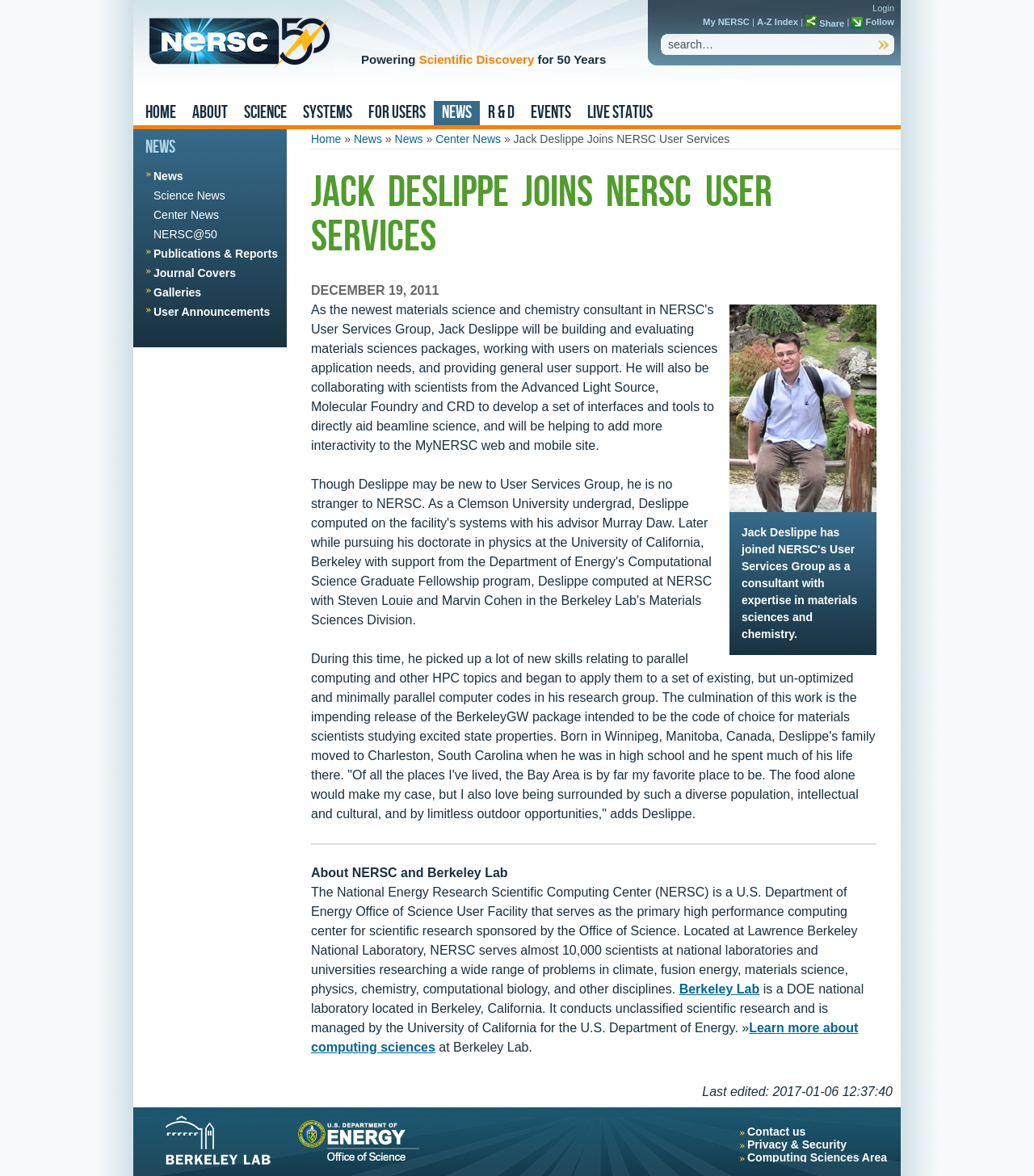Refer to the screenshot and answer the following question in detail:
What is the location of NERSC?

The answer can be found in the paragraph that describes NERSC, where it is mentioned that 'Located at Lawrence Berkeley National Laboratory, NERSC serves almost 10,000 scientists at national laboratories and universities researching a wide range of problems in climate, fusion energy, materials science, physics, chemistry, computational biology, and other disciplines.'